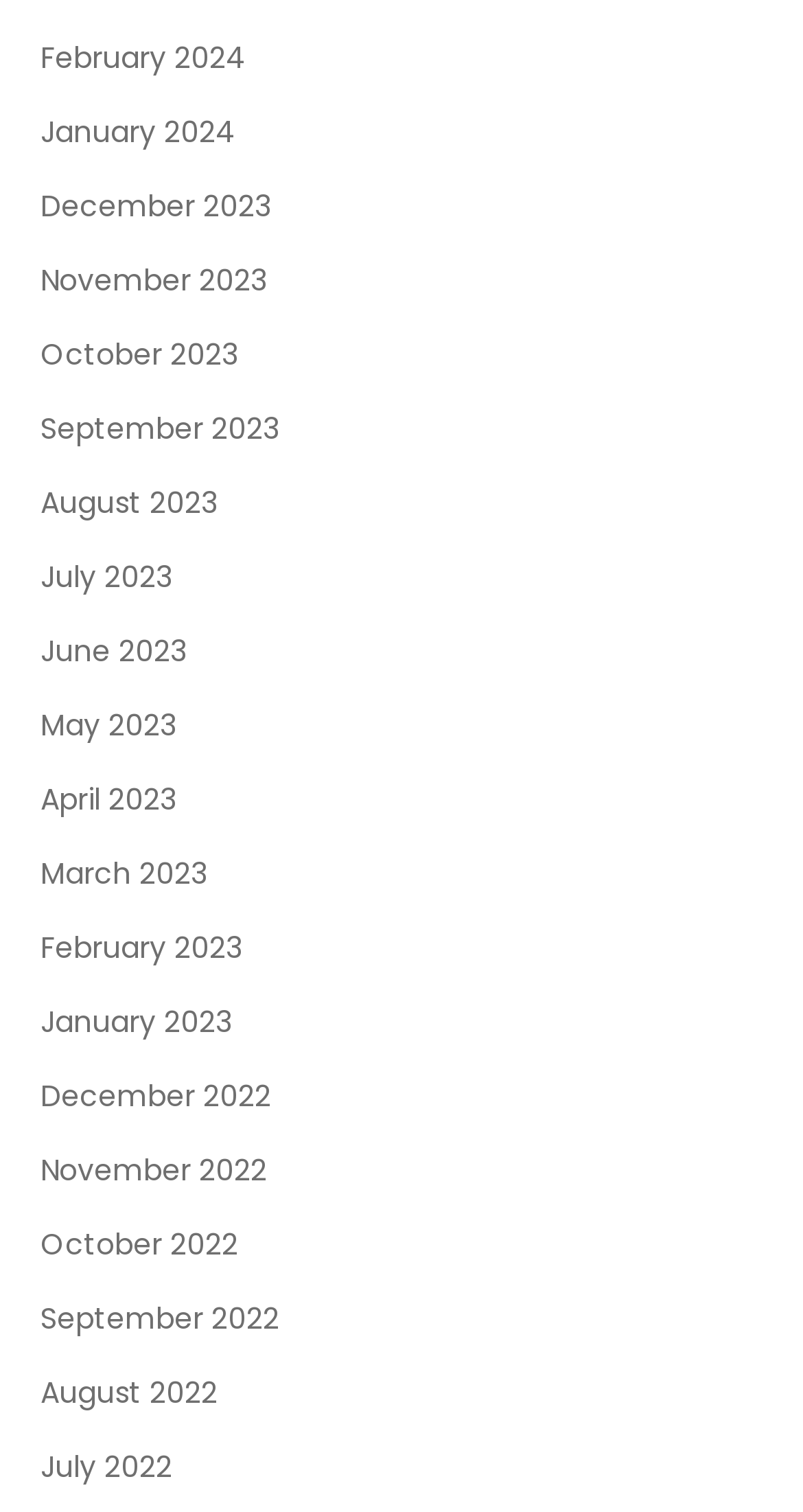Respond to the question below with a single word or phrase:
Are the links in chronological order?

Yes